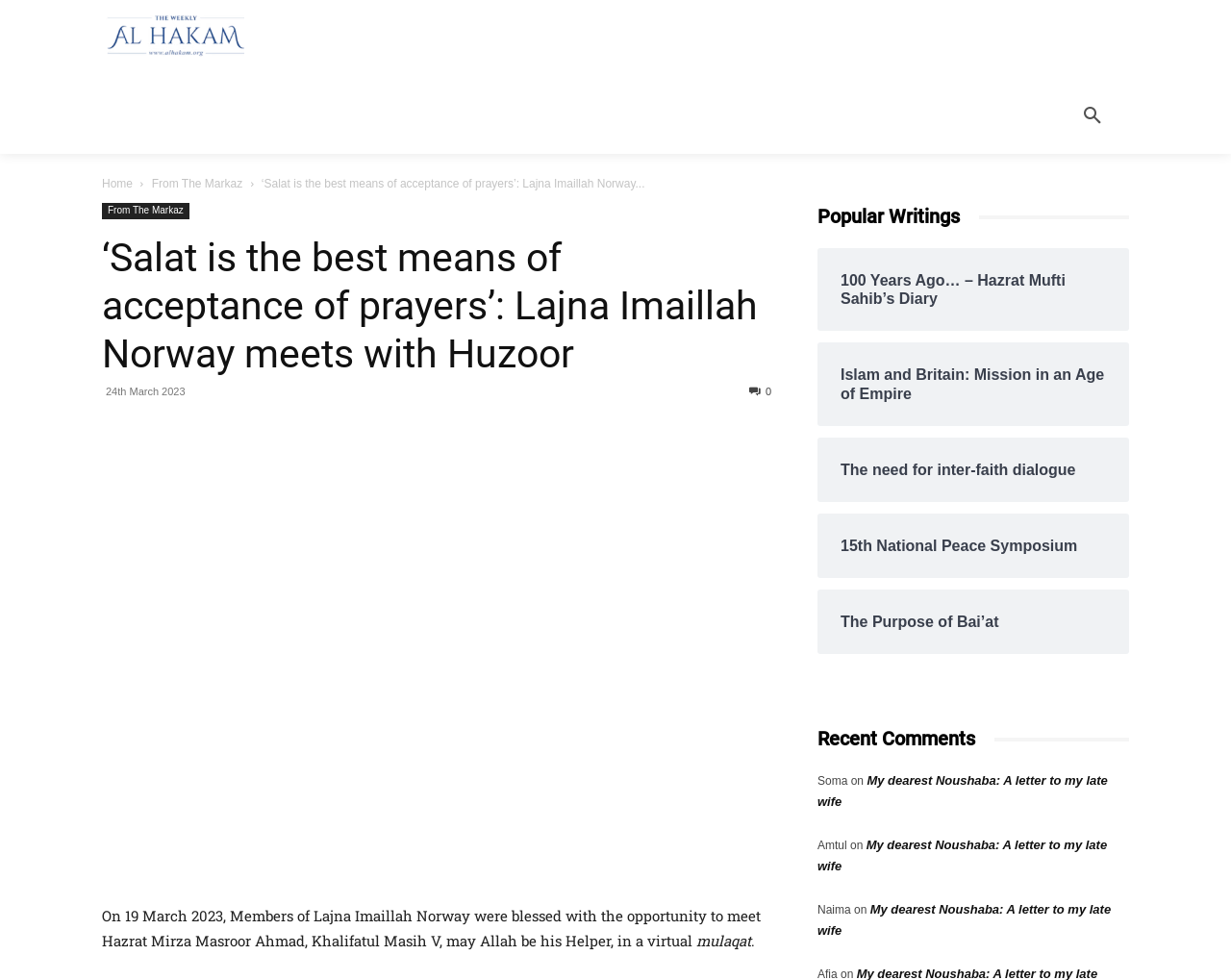Give a detailed account of the webpage, highlighting key information.

This webpage appears to be a news article or blog post from a religious organization. At the top, there is a navigation menu with links to various sections, including "Al Hakam", "Friday Sermon", "Articles", "News", "AHI Podcast", "EXCLUSIVE", "Announcement", and "More". To the right of the navigation menu, there is a search button.

Below the navigation menu, there is a large heading that reads "‘Salat is the best means of acceptance of prayers’: Lajna Imaillah Norway meets with Huzoor". This heading is accompanied by a timestamp, "24th March 2023", and a set of social media sharing links.

The main content of the webpage is divided into two columns. The left column features a large image, which appears to be a photo of a meeting between Lajna Imaillah Norway and Huzoor. Below the image, there is a block of text that describes the meeting, which took place on 19 March 2023.

The right column is divided into two sections. The top section is headed "Popular Writings" and features a list of five links to articles or blog posts, including "100 Years Ago… – Hazrat Mufti Sahib’s Diary" and "The Purpose of Bai’at". The bottom section is headed "Recent Comments" and features a list of three comments from users, including "Soma", "Amtul", and "Naima", each with a link to a related article or post.

Throughout the webpage, there are several links to other sections or articles, including "From The Markaz", "Home", and "More". The overall layout is clean and easy to navigate, with clear headings and concise text.